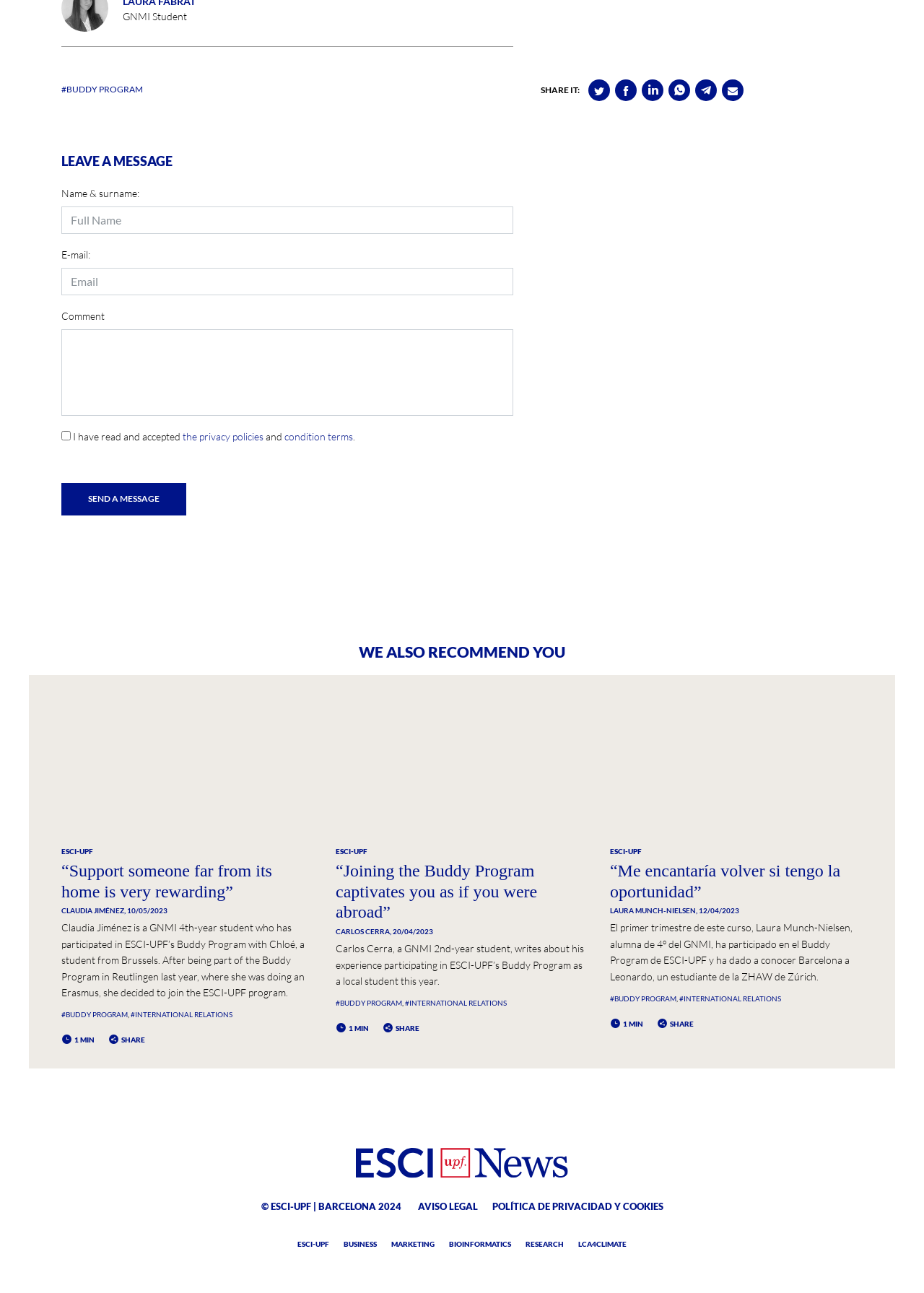Find and specify the bounding box coordinates that correspond to the clickable region for the instruction: "Click the 'Buddy Program 2022-2023' link".

[0.066, 0.587, 0.34, 0.598]